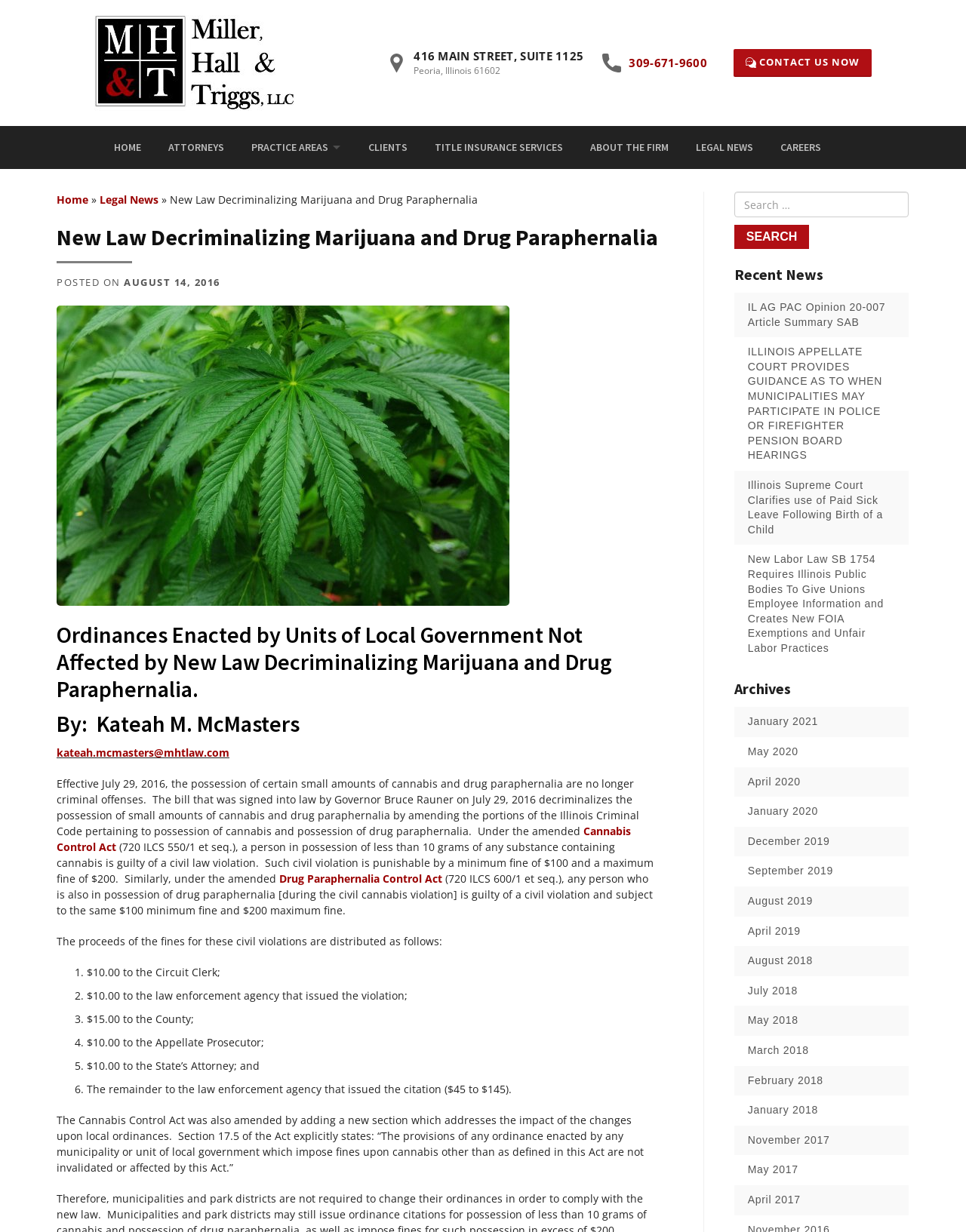Please answer the following question using a single word or phrase: 
What is the purpose of the search bar?

To search for legal news